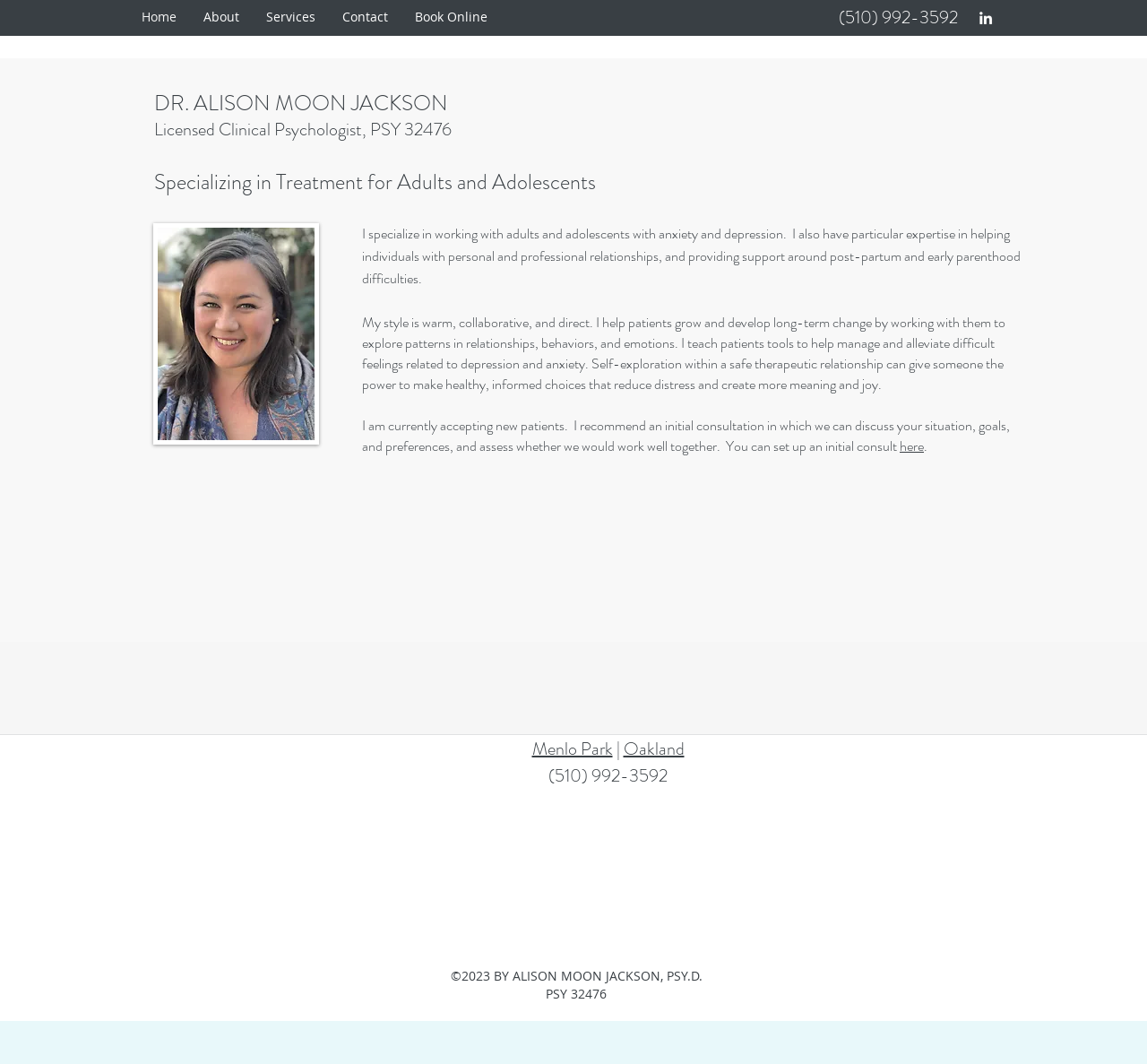What is the psychologist's phone number?
By examining the image, provide a one-word or phrase answer.

(510) 992-3592